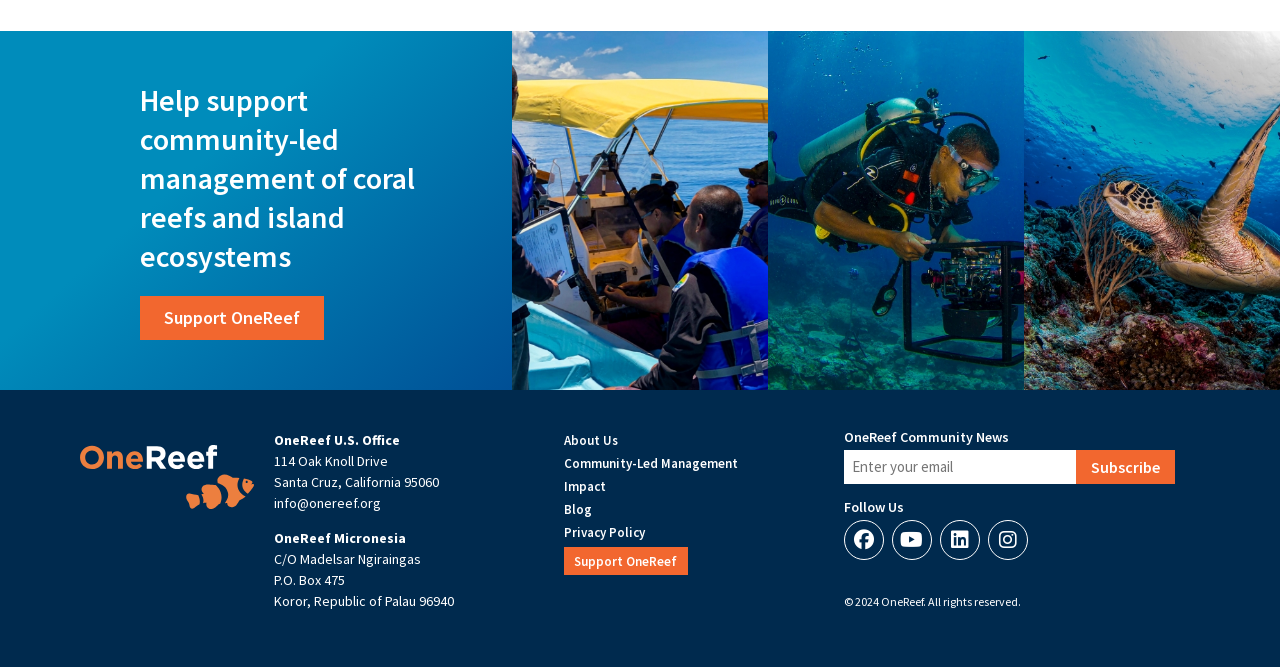Find the bounding box coordinates of the area to click in order to follow the instruction: "Read the Privacy Policy".

[0.437, 0.782, 0.644, 0.816]